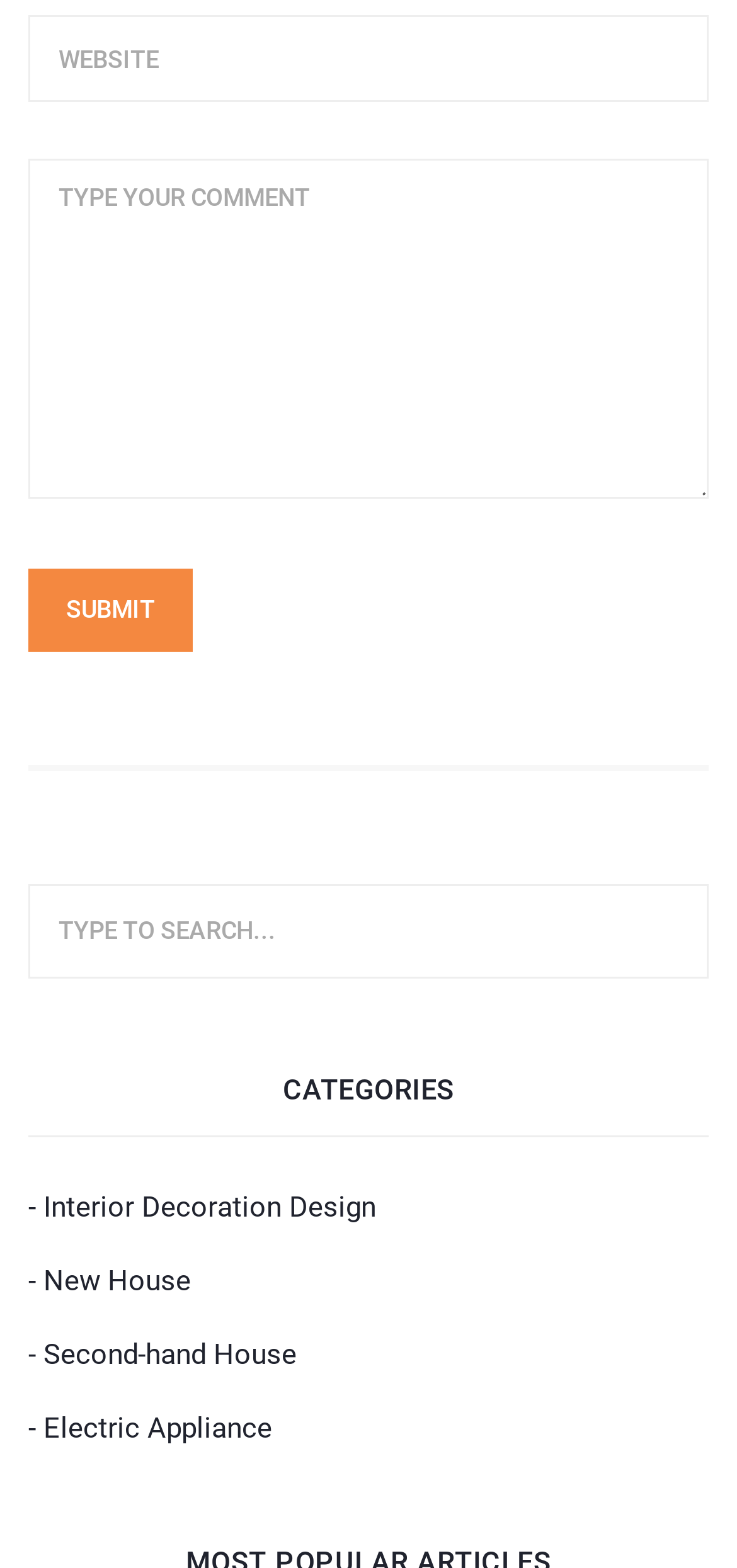Can you look at the image and give a comprehensive answer to the question:
What is required to submit a comment?

The textbox with the label 'Type your comment' is marked as required, which means that users need to enter some text in this box to submit a comment.